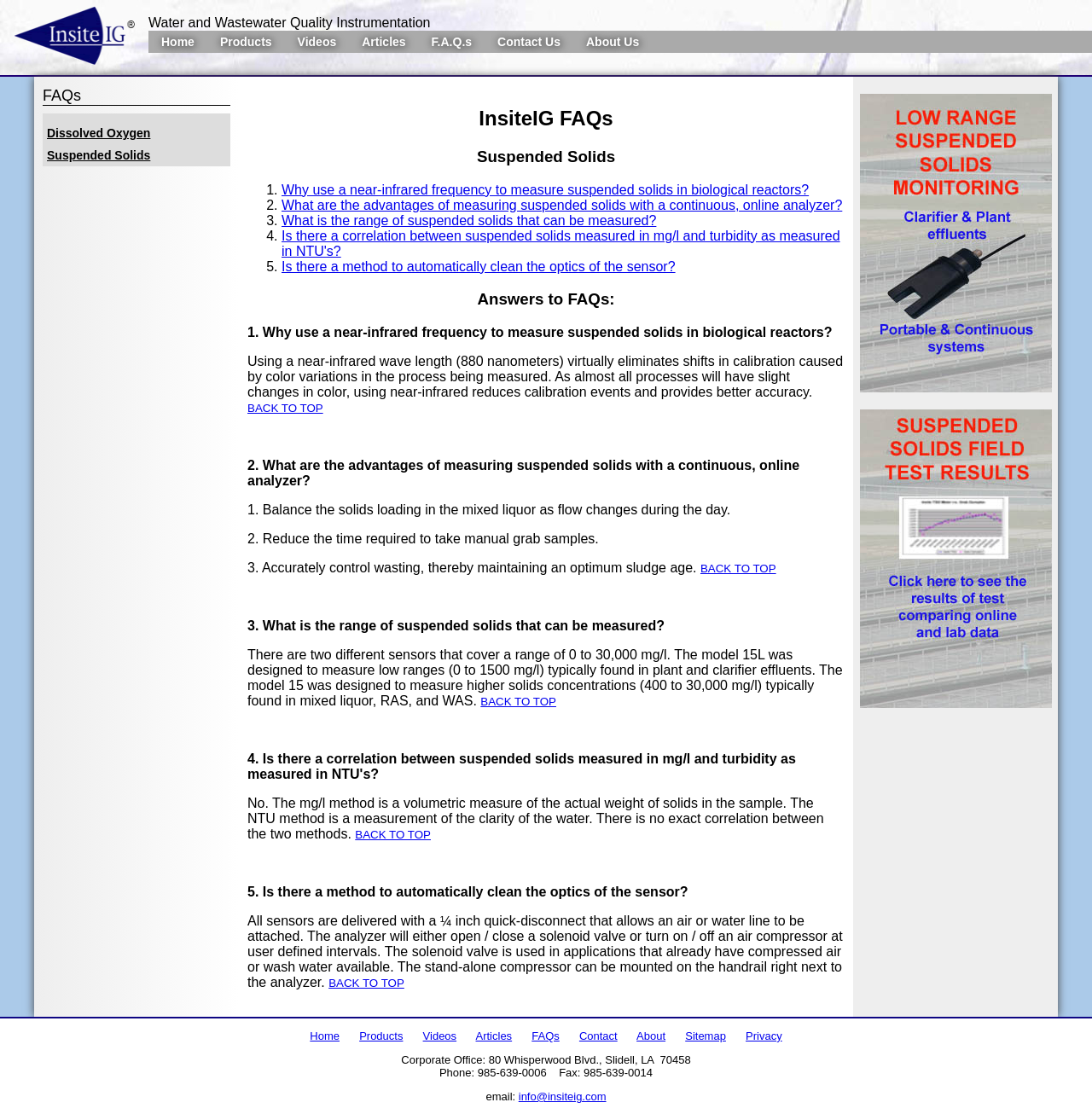How many FAQs are listed on this page?
Deliver a detailed and extensive answer to the question.

I counted the FAQs listed on this page, which are 'Why use a near-infrared frequency to measure suspended solids in biological reactors?', 'What are the advantages of measuring suspended solids with a continuous, online analyzer?', 'What is the range of suspended solids that can be measured?', 'Is there a correlation between suspended solids measured in mg/l and turbidity as measured in NTU’s?', and 'Is there a method to automatically clean the optics of the sensor?'. There are 5 FAQs in total.